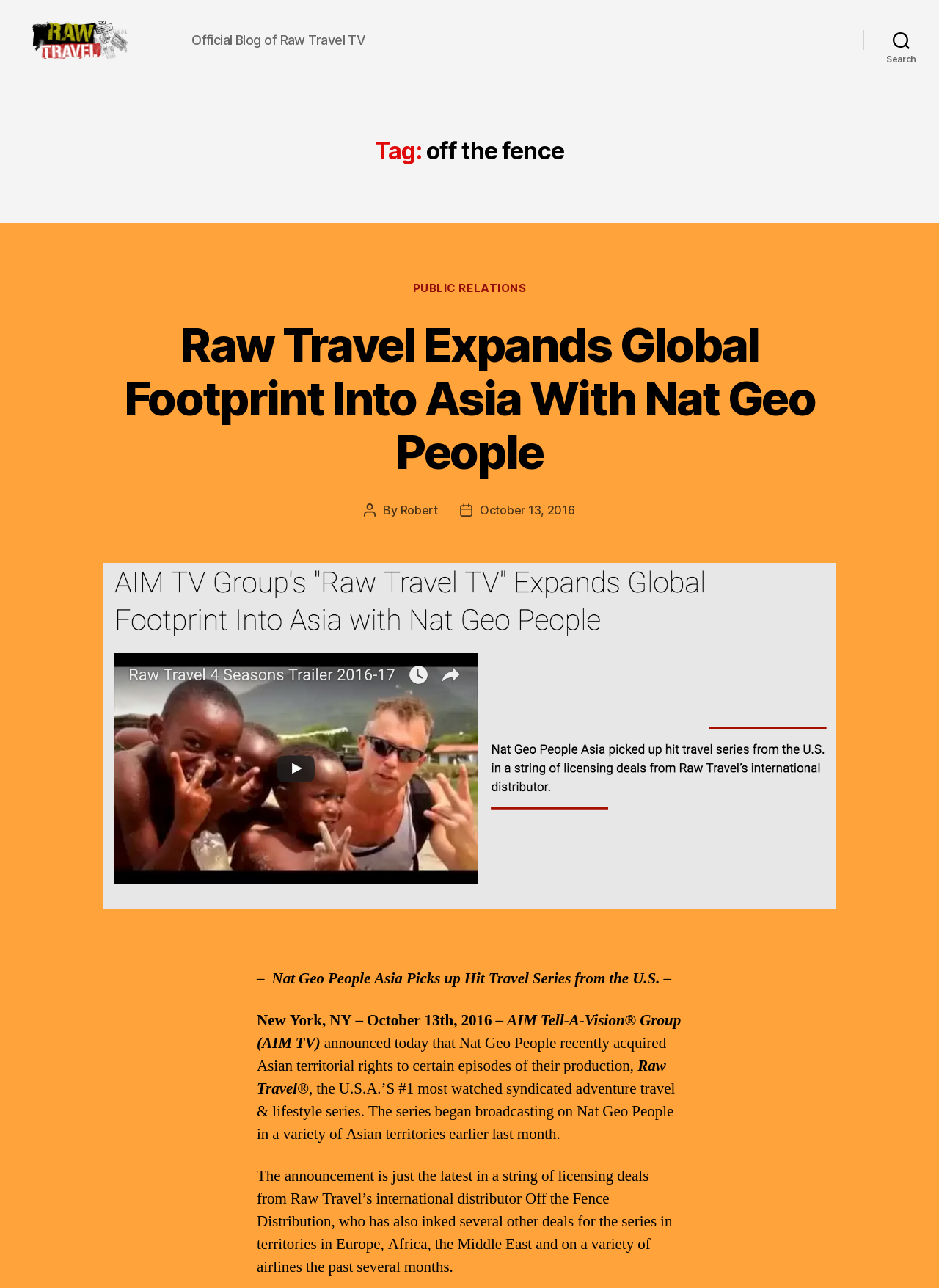When was the post published?
Use the screenshot to answer the question with a single word or phrase.

October 13, 2016